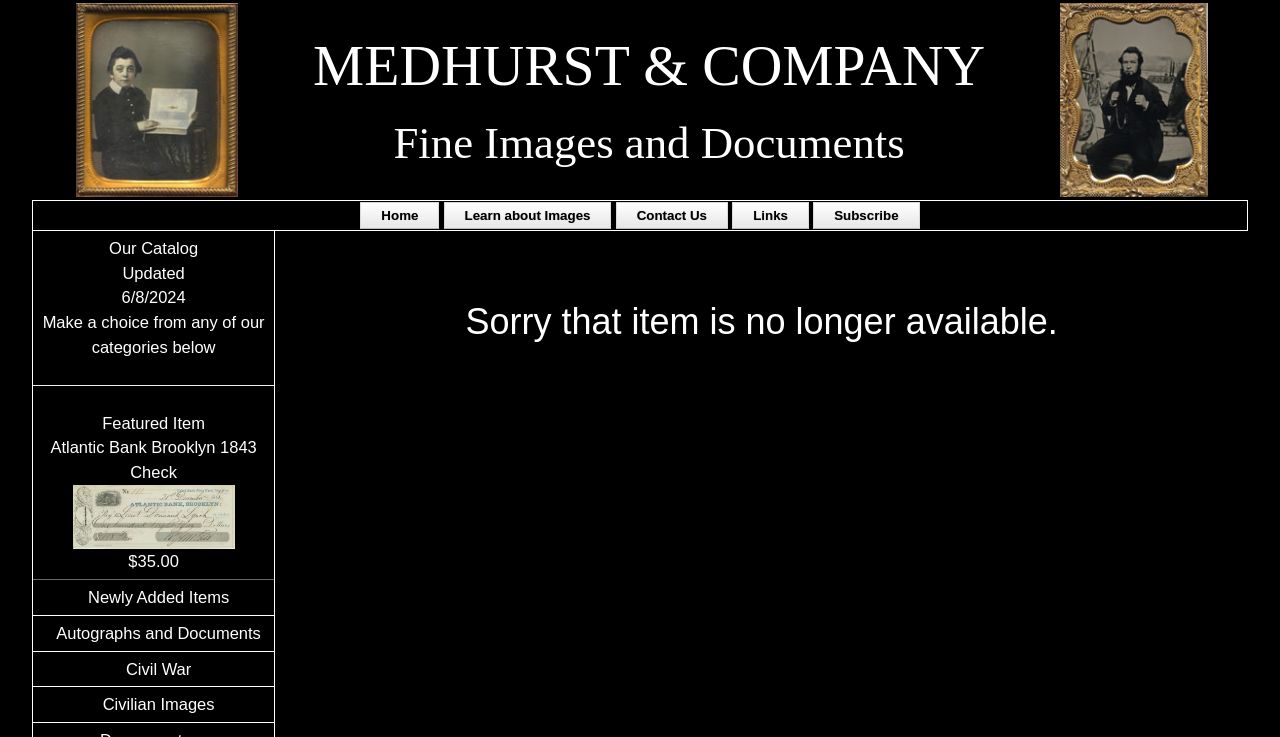What is the message displayed when an item is no longer available?
Answer the question using a single word or phrase, according to the image.

Sorry that item is no longer available.